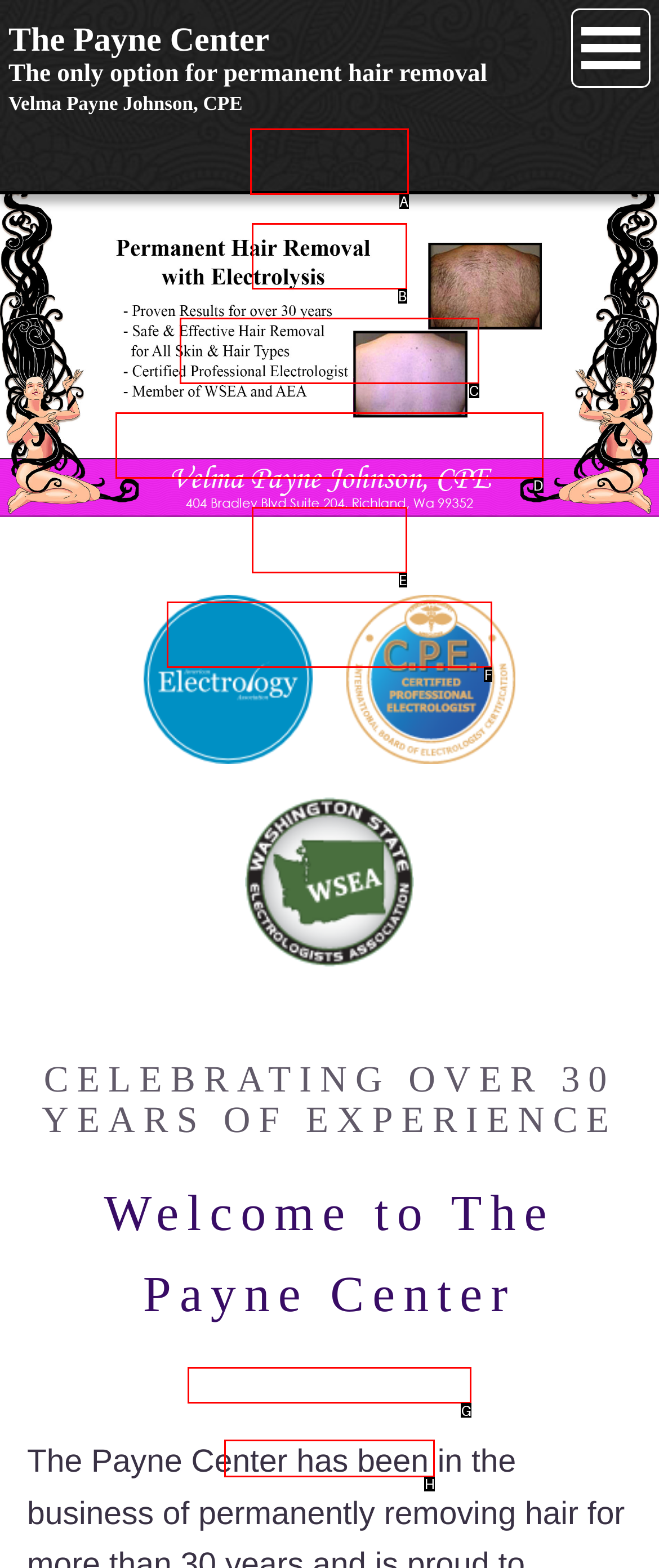Choose the letter of the option that needs to be clicked to perform the task: Contact the Richland, WA Office. Answer with the letter.

G